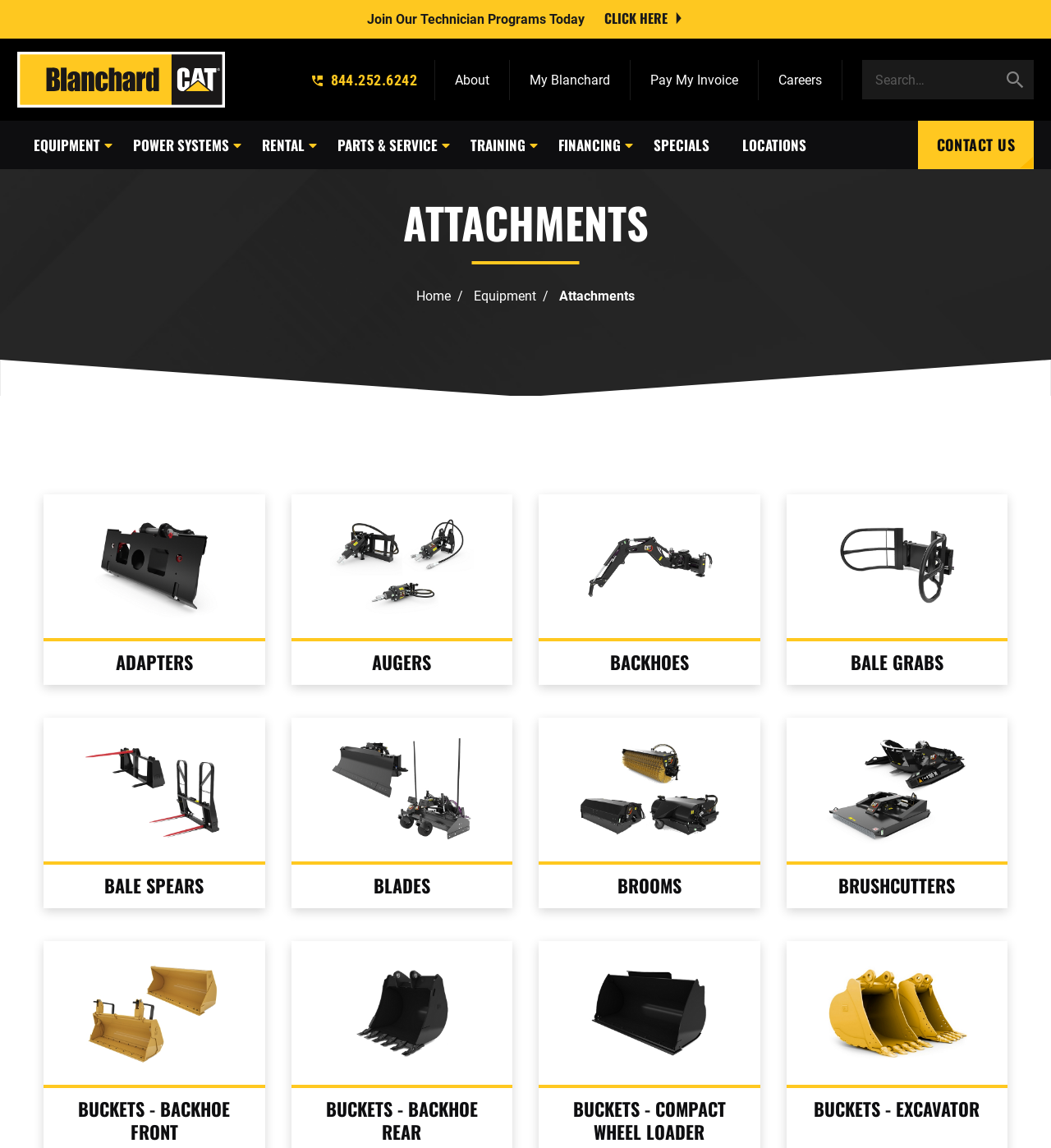Please indicate the bounding box coordinates of the element's region to be clicked to achieve the instruction: "Click on the 'ATTACHMENTS' tab". Provide the coordinates as four float numbers between 0 and 1, i.e., [left, top, right, bottom].

[0.016, 0.172, 0.984, 0.231]